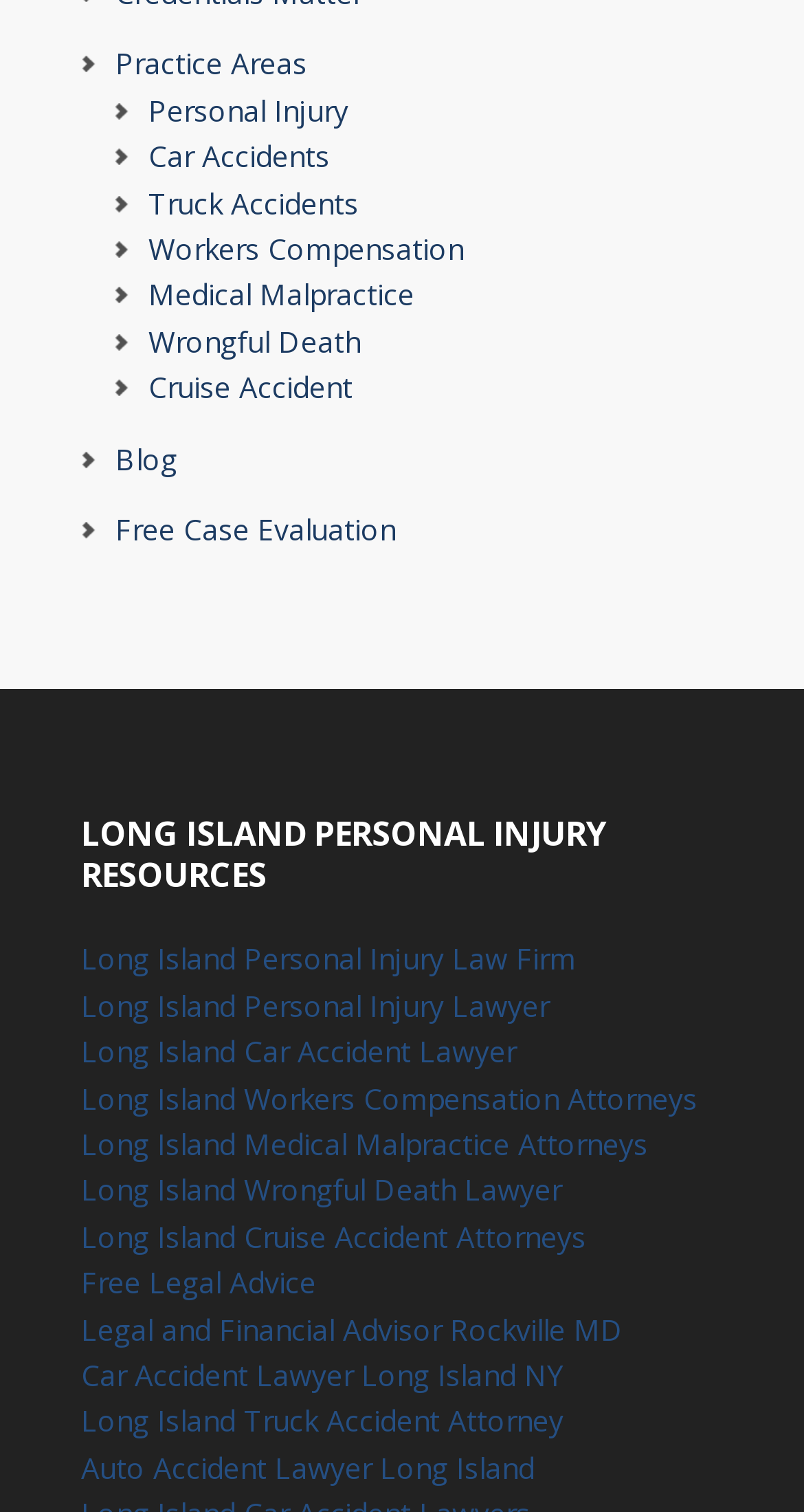Reply to the question with a single word or phrase:
What is the purpose of the 'Free Case Evaluation' link?

To evaluate a case for free